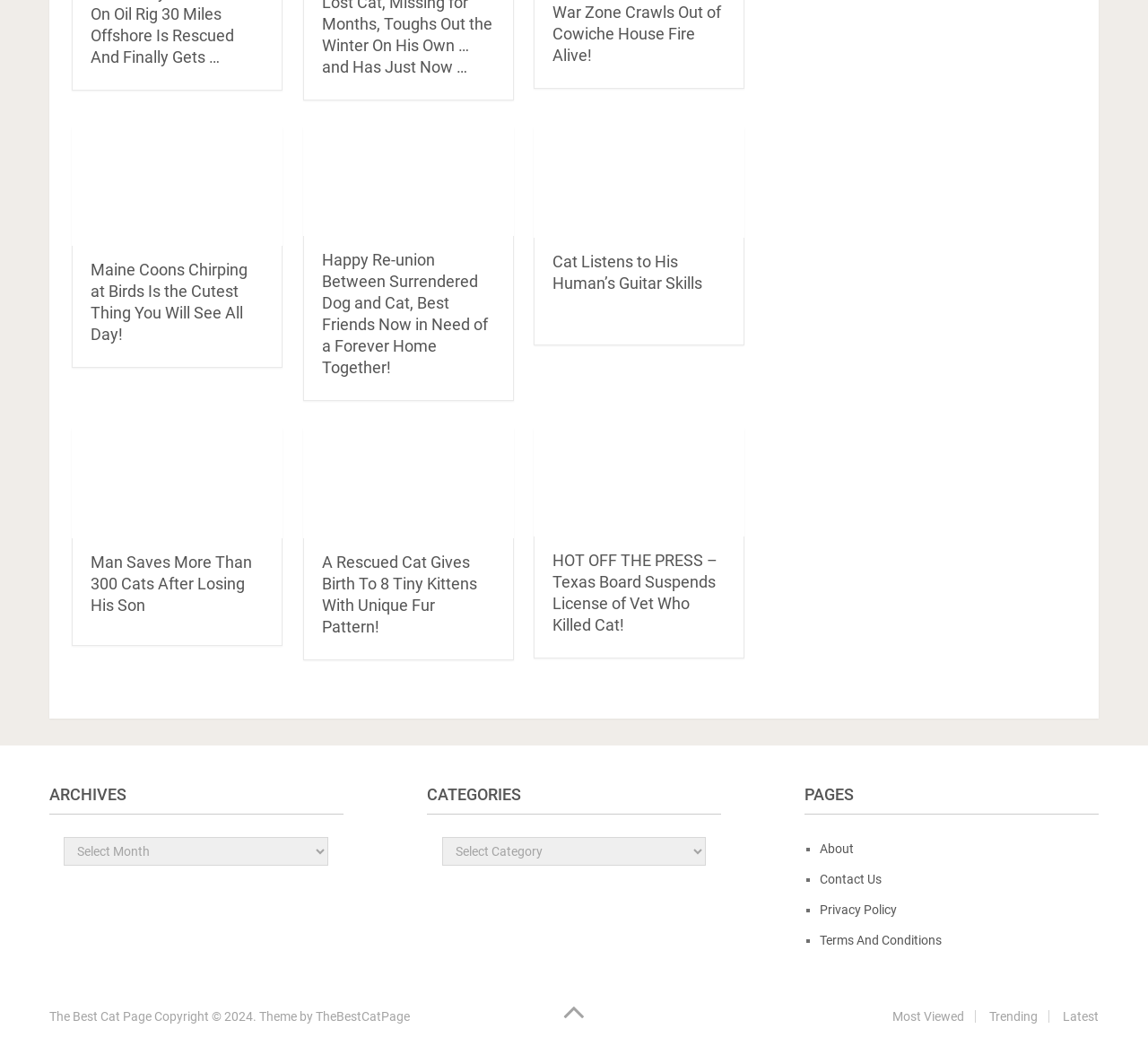What is the purpose of the 'Archives' section?
Using the image as a reference, answer the question with a short word or phrase.

To access past articles